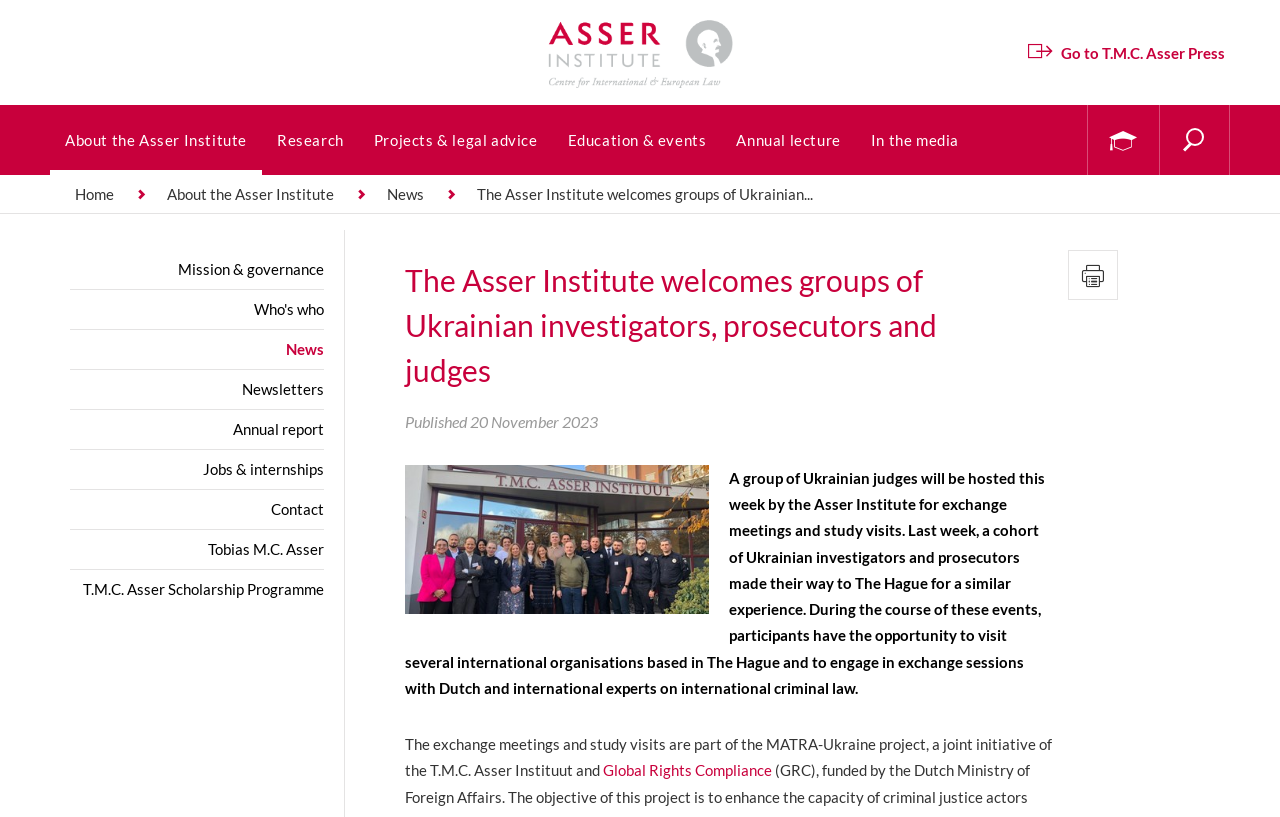Determine the bounding box coordinates for the clickable element to execute this instruction: "Search for something". Provide the coordinates as four float numbers between 0 and 1, i.e., [left, top, right, bottom].

[0.051, 0.181, 0.832, 0.225]